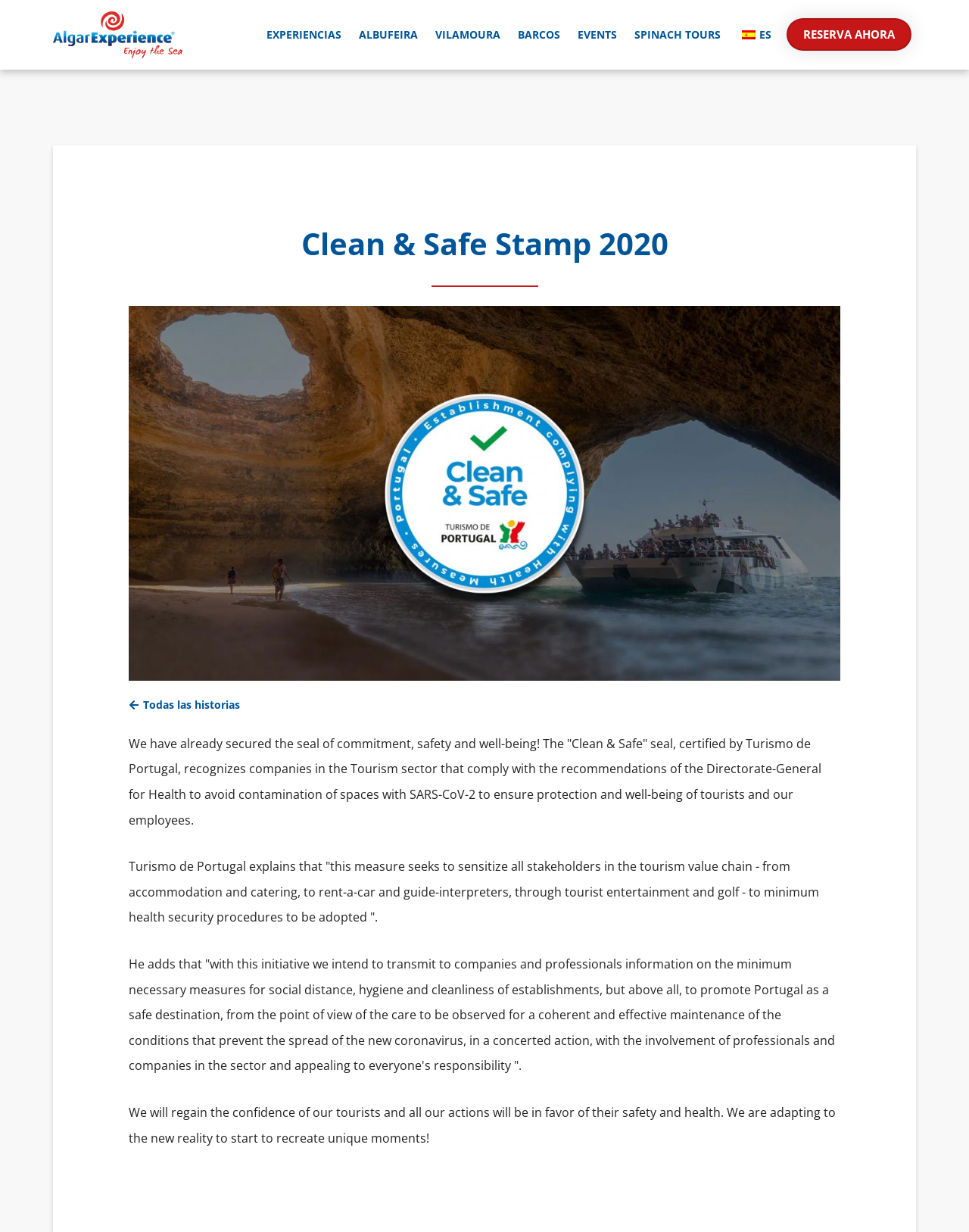Based on the image, please respond to the question with as much detail as possible:
What can be done on the website?

On the website, users can book experiences, as indicated by the link 'RESERVA AHORA' and the various links to different experiences such as 'EXPERIENCIAS', 'ALBUFEIRA', 'VILAMOURA', etc.